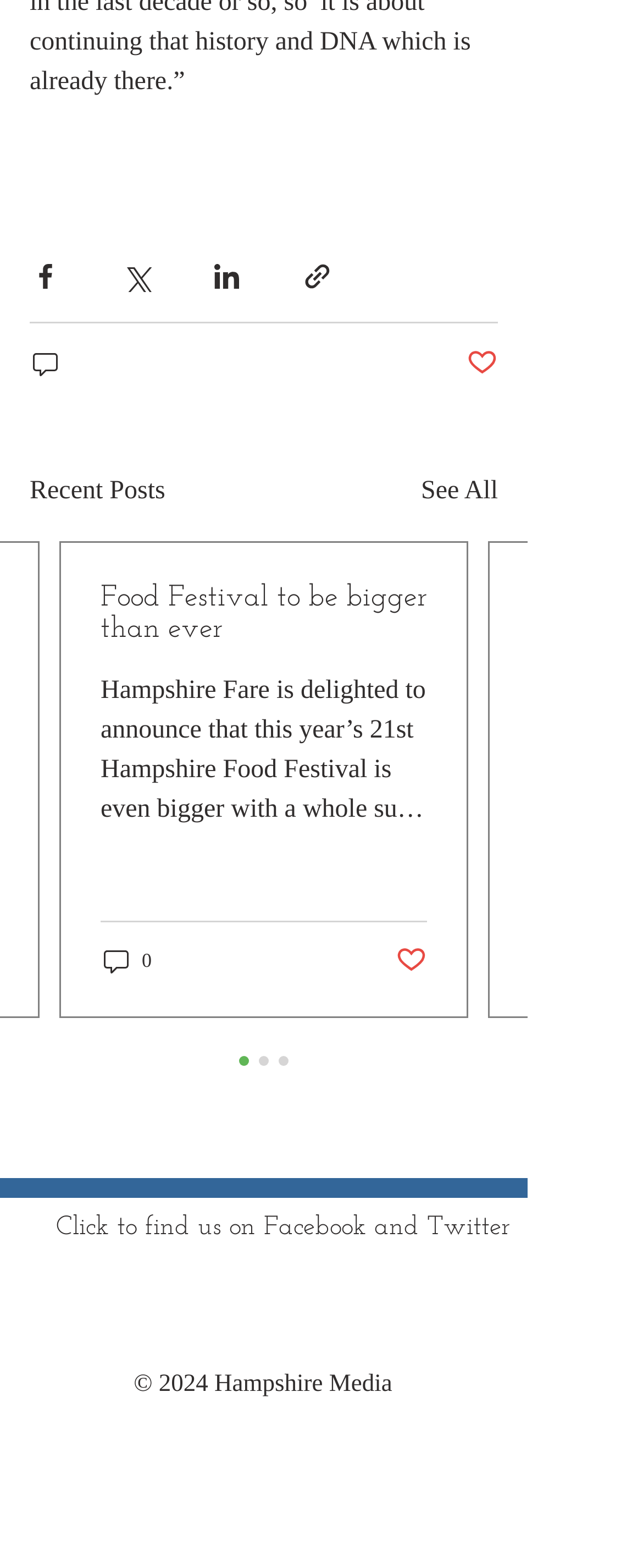Highlight the bounding box coordinates of the element you need to click to perform the following instruction: "View recent posts."

[0.046, 0.301, 0.257, 0.327]